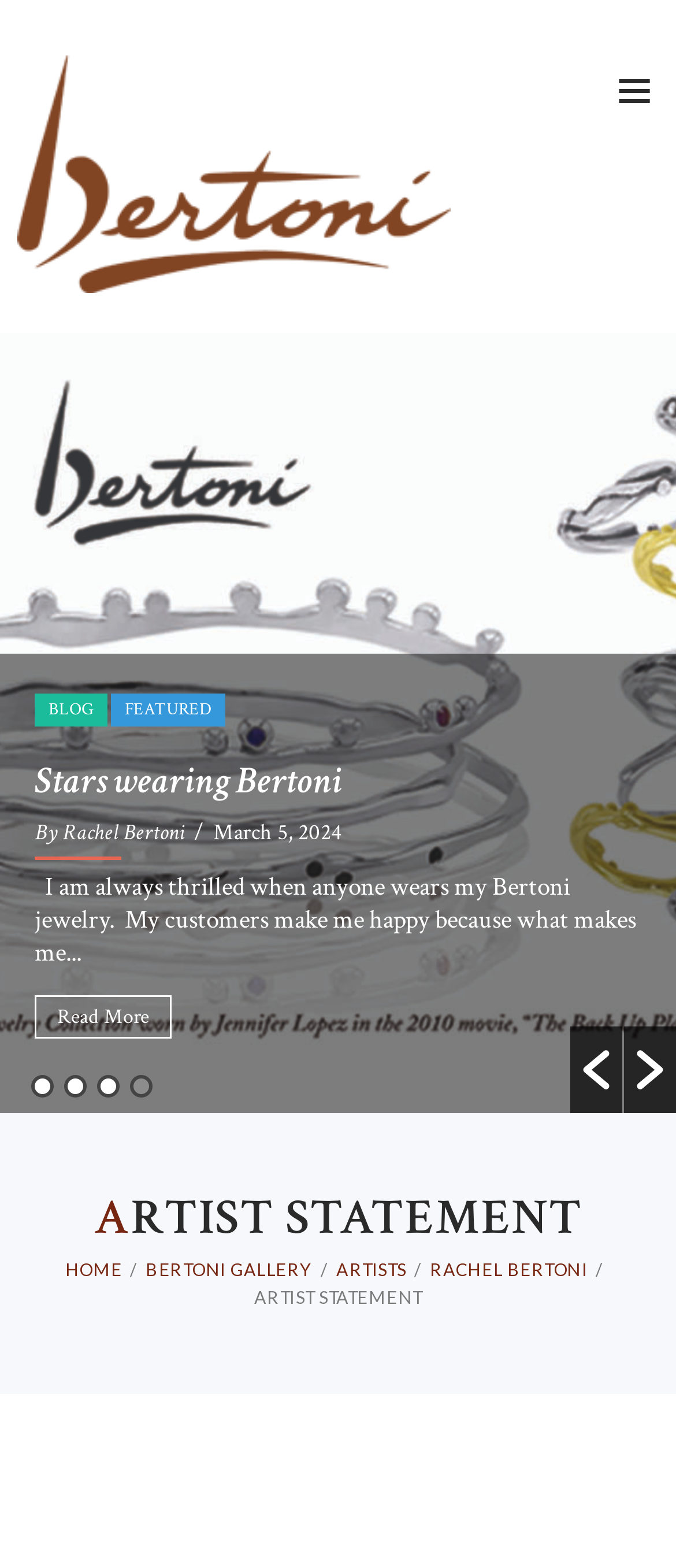Please give a succinct answer using a single word or phrase:
What is the text of the heading?

ARTIST STATEMENT